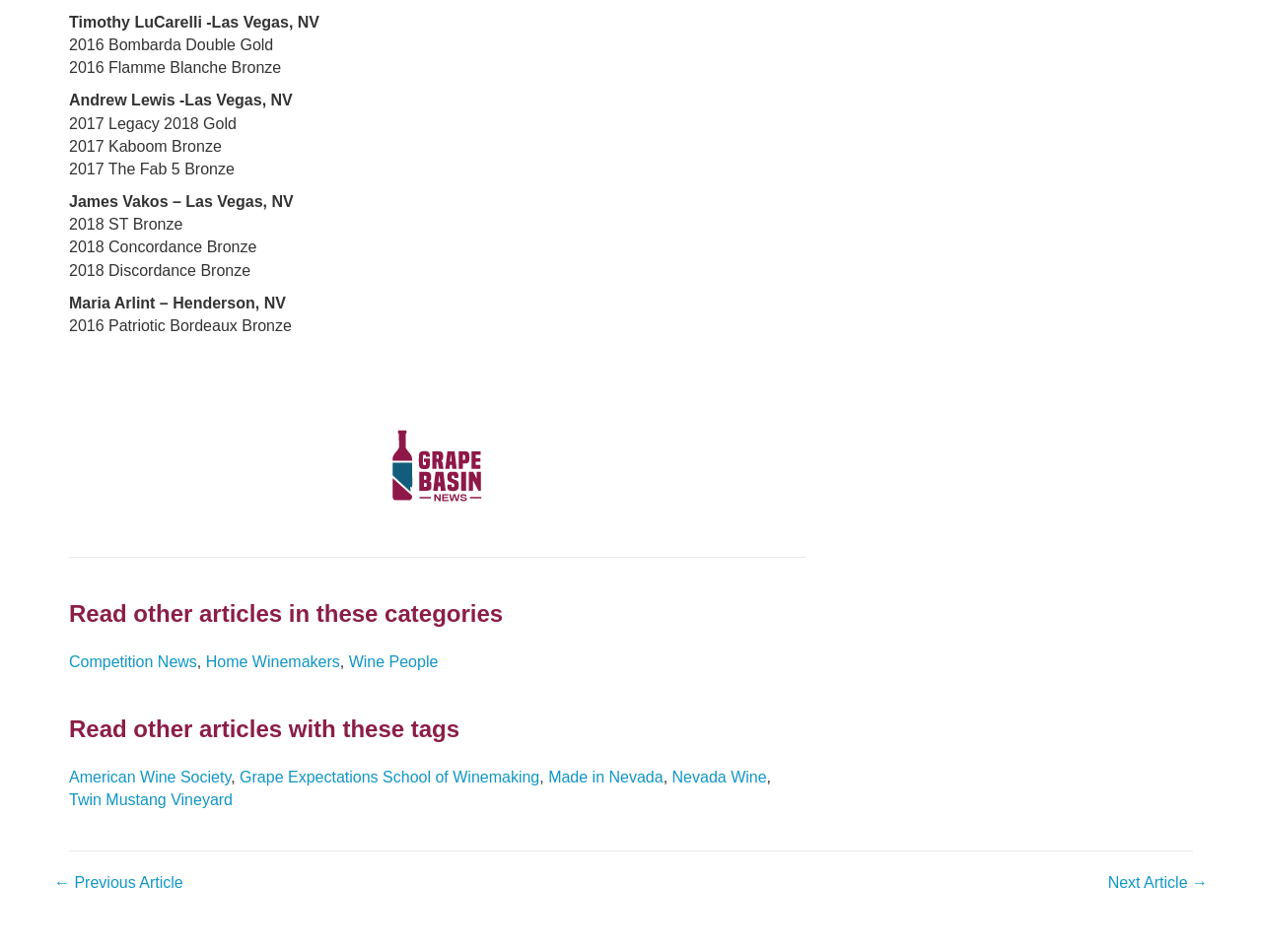What is the name of the last person mentioned? Using the information from the screenshot, answer with a single word or phrase.

Maria Arlint